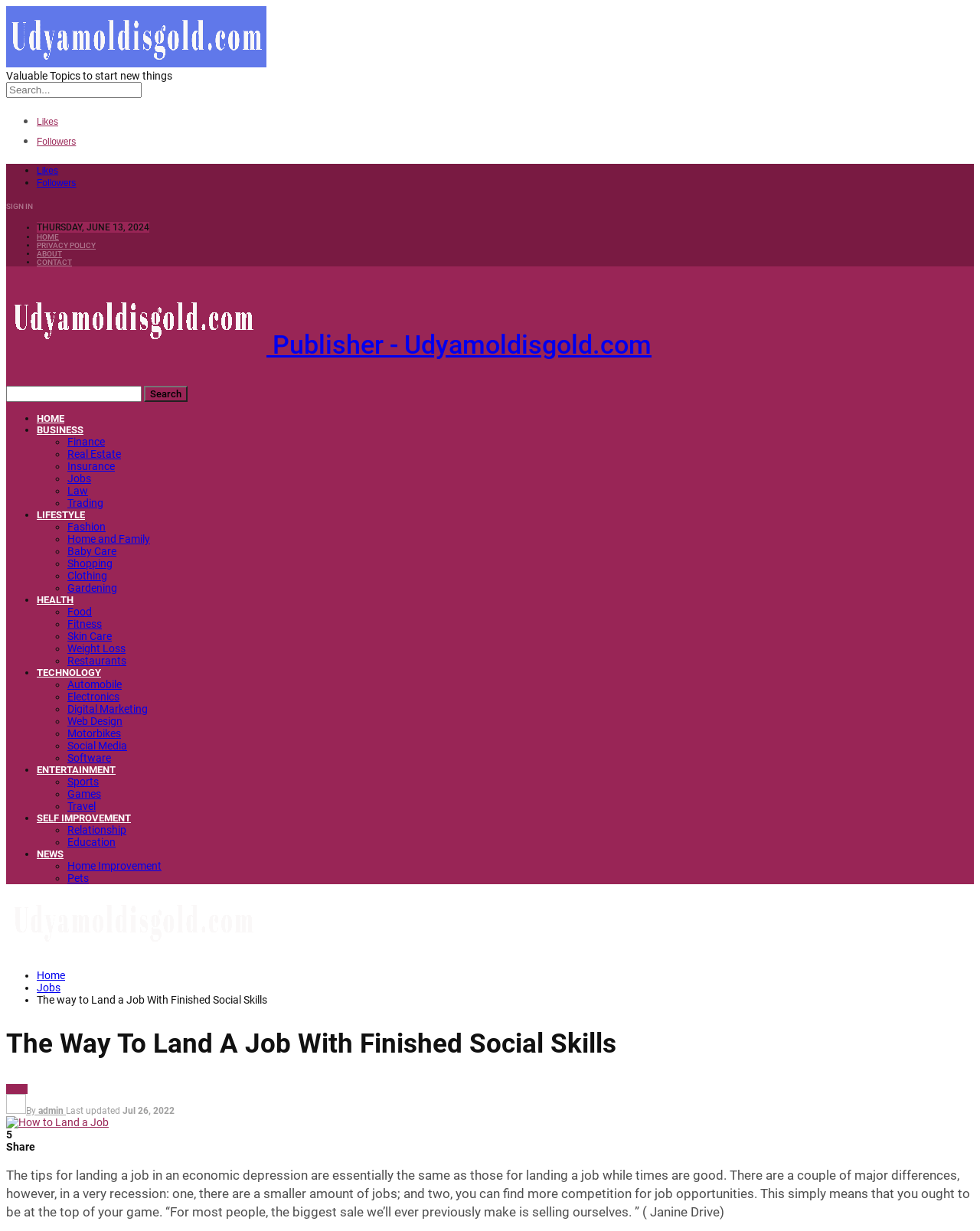Locate the bounding box coordinates of the element that should be clicked to execute the following instruction: "Read about privacy policy".

[0.038, 0.063, 0.098, 0.07]